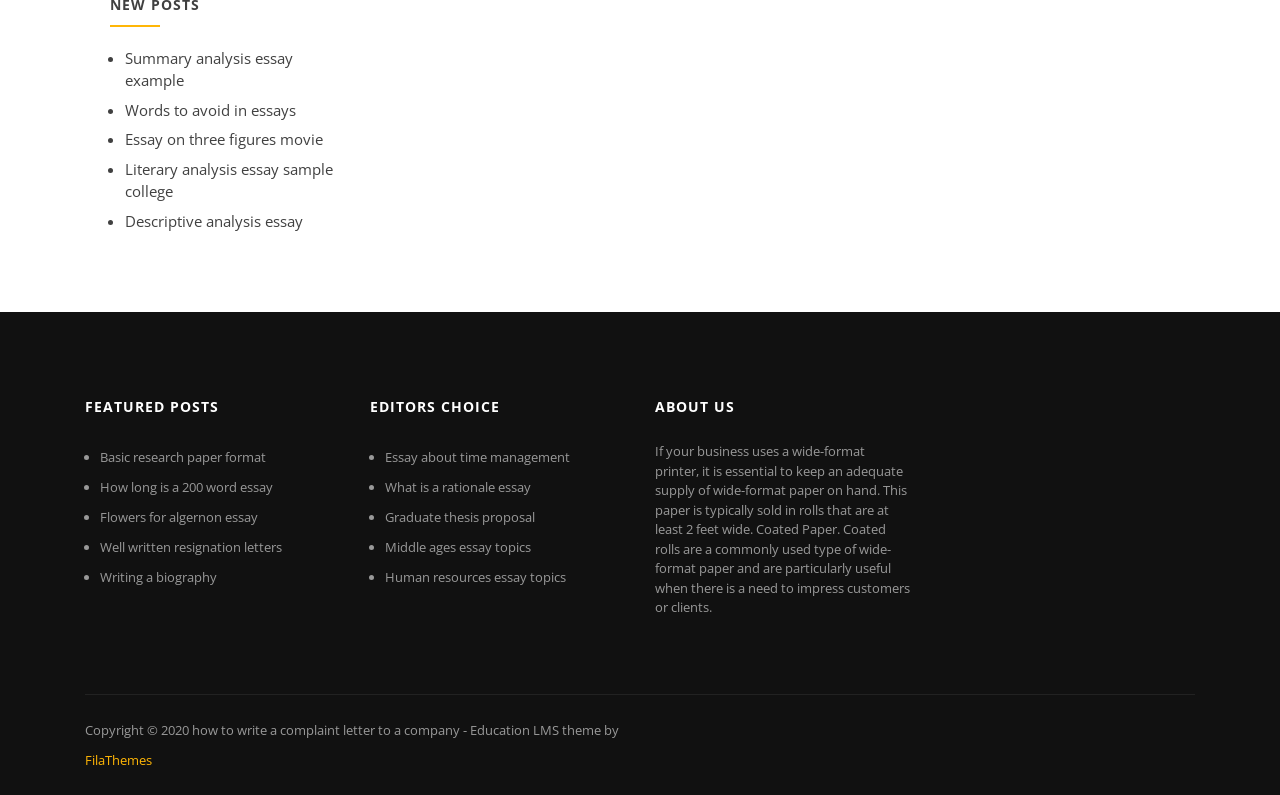Using the provided description: "Literary analysis essay sample college", find the bounding box coordinates of the corresponding UI element. The output should be four float numbers between 0 and 1, in the format [left, top, right, bottom].

[0.098, 0.2, 0.26, 0.253]